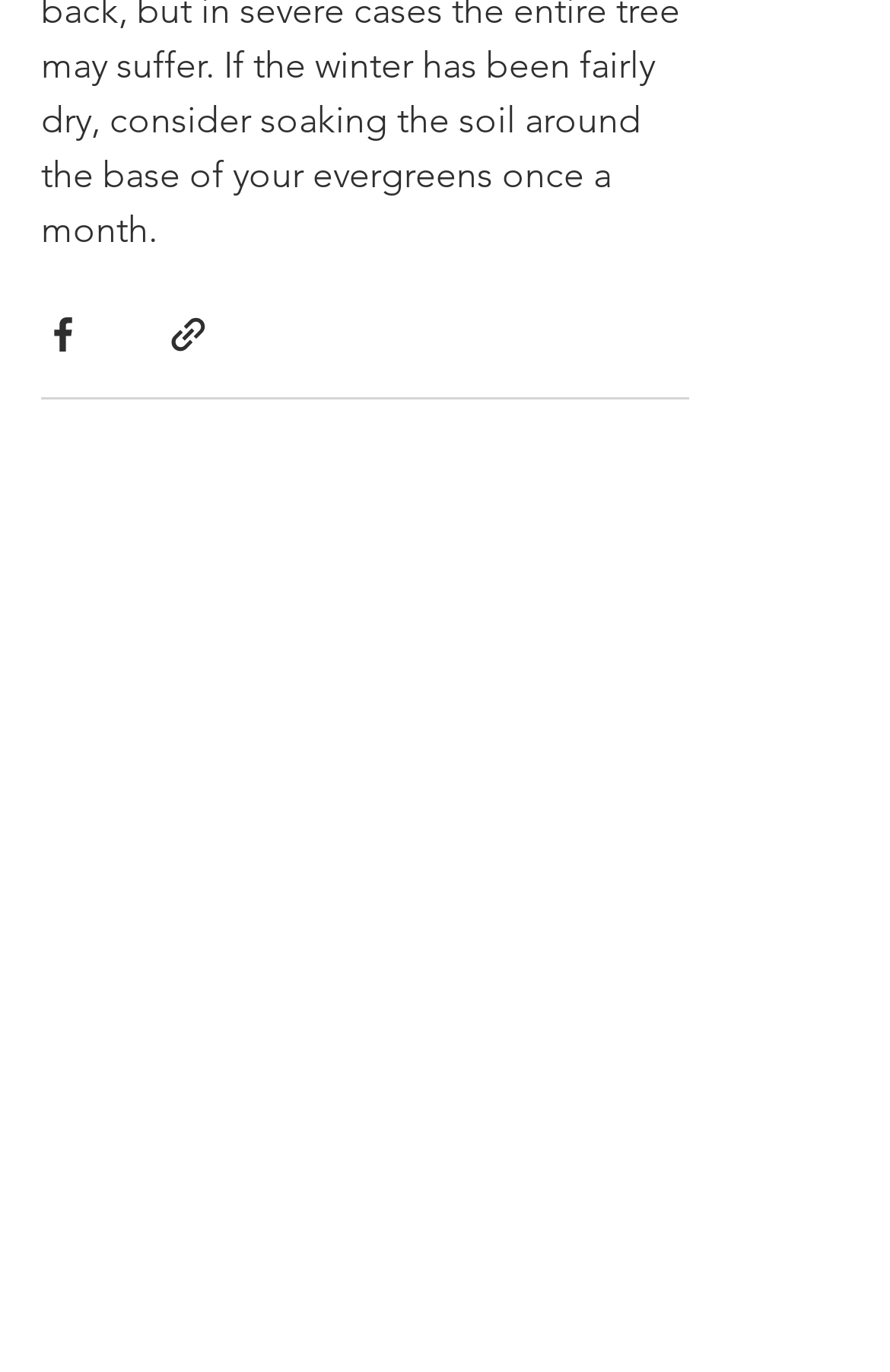Using the element description: "604.882.7699", determine the bounding box coordinates. The coordinates should be in the format [left, top, right, bottom], with values between 0 and 1.

[0.367, 0.493, 0.571, 0.521]